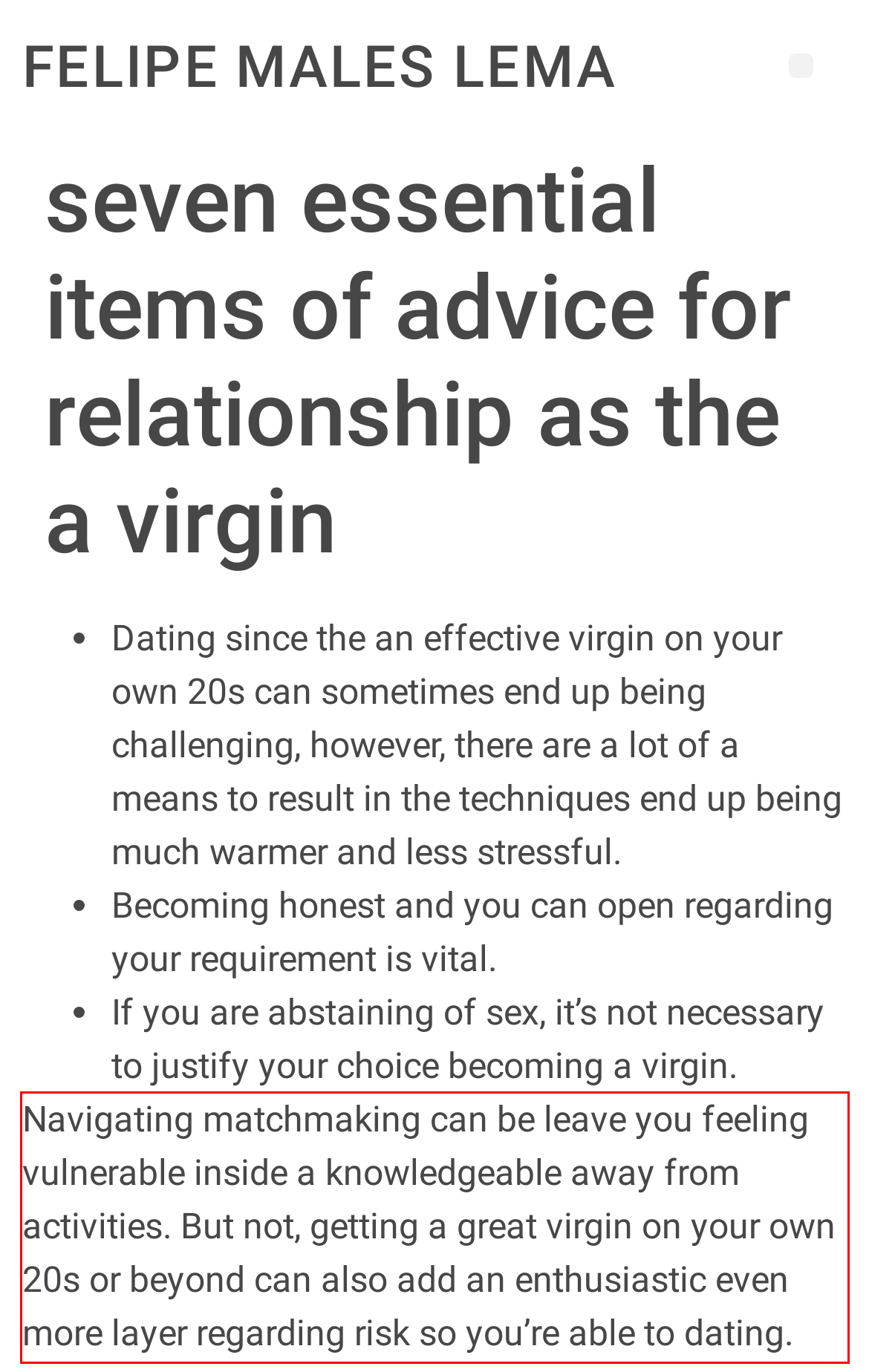Perform OCR on the text inside the red-bordered box in the provided screenshot and output the content.

Navigating matchmaking can be leave you feeling vulnerable inside a knowledgeable away from activities. But not, getting a great virgin on your own 20s or beyond can also add an enthusiastic even more layer regarding risk so you’re able to dating.